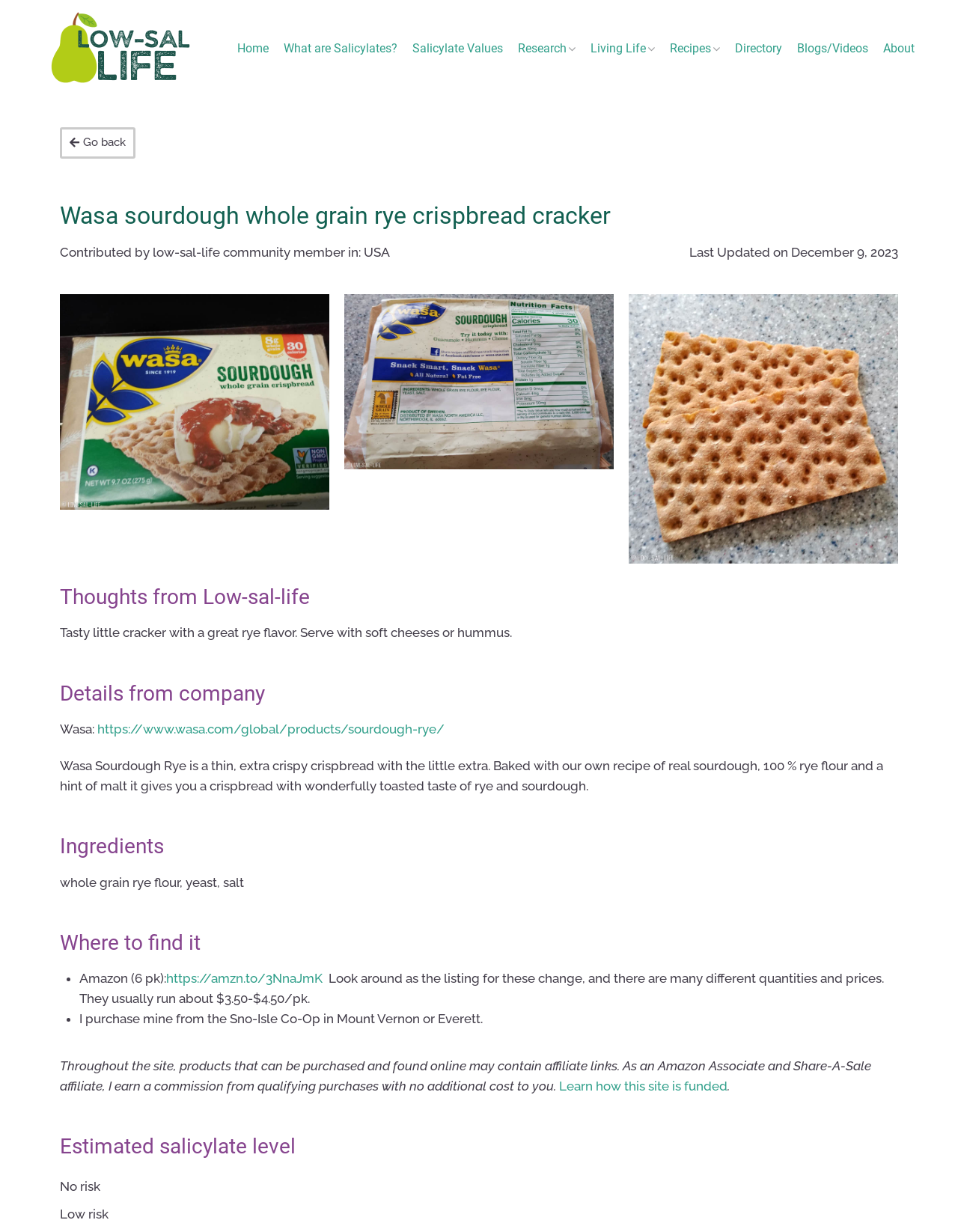What is the company that produces this crispbread cracker?
Using the image, answer in one word or phrase.

Wasa